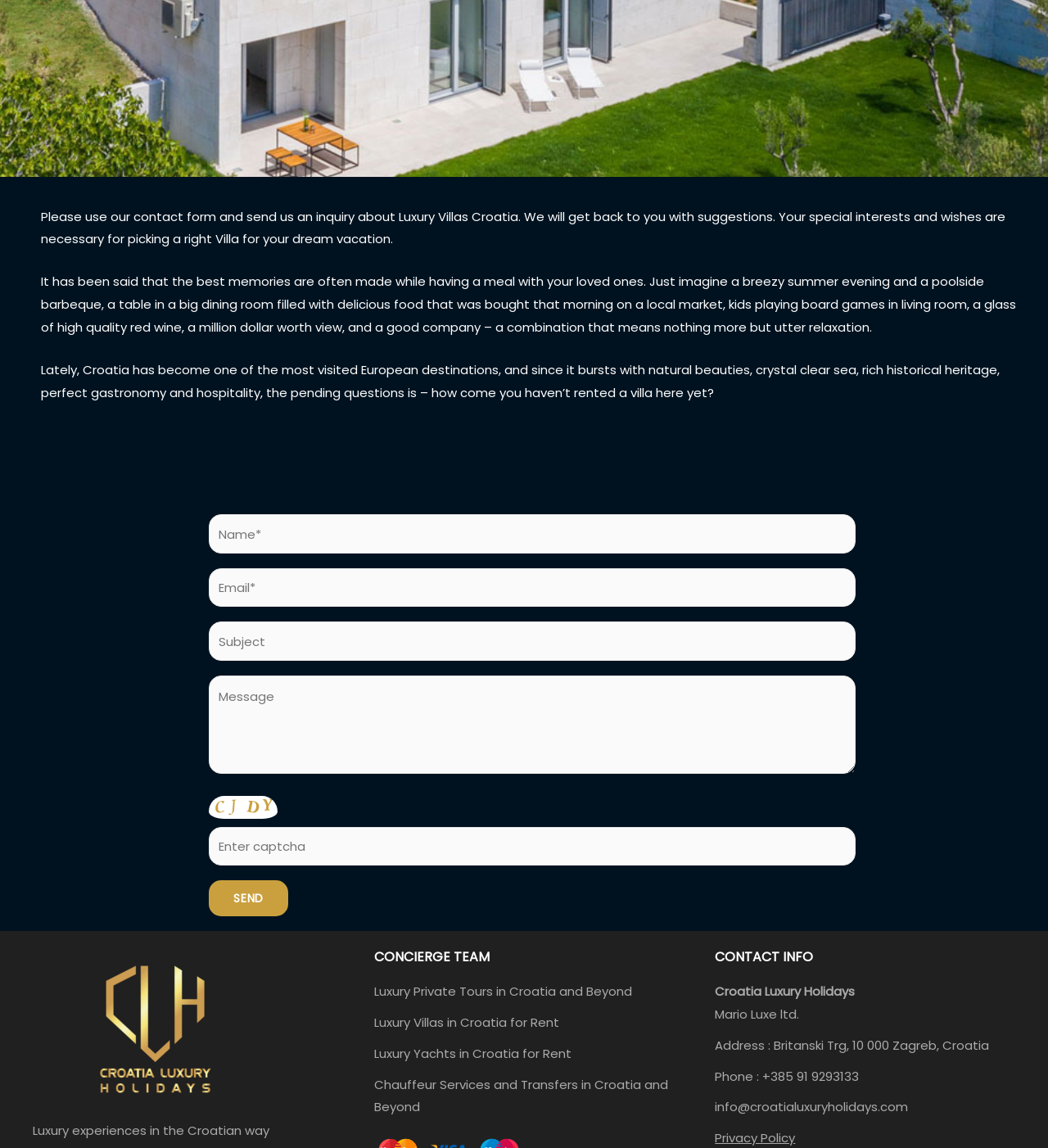Please look at the image and answer the question with a detailed explanation: What is the company name of the website owner?

The company name is mentioned in the contact info section of the footer, along with the address and phone number. The company name suggests that the website is owned and operated by Mario Luxe ltd., a company that specializes in luxury holidays in Croatia.